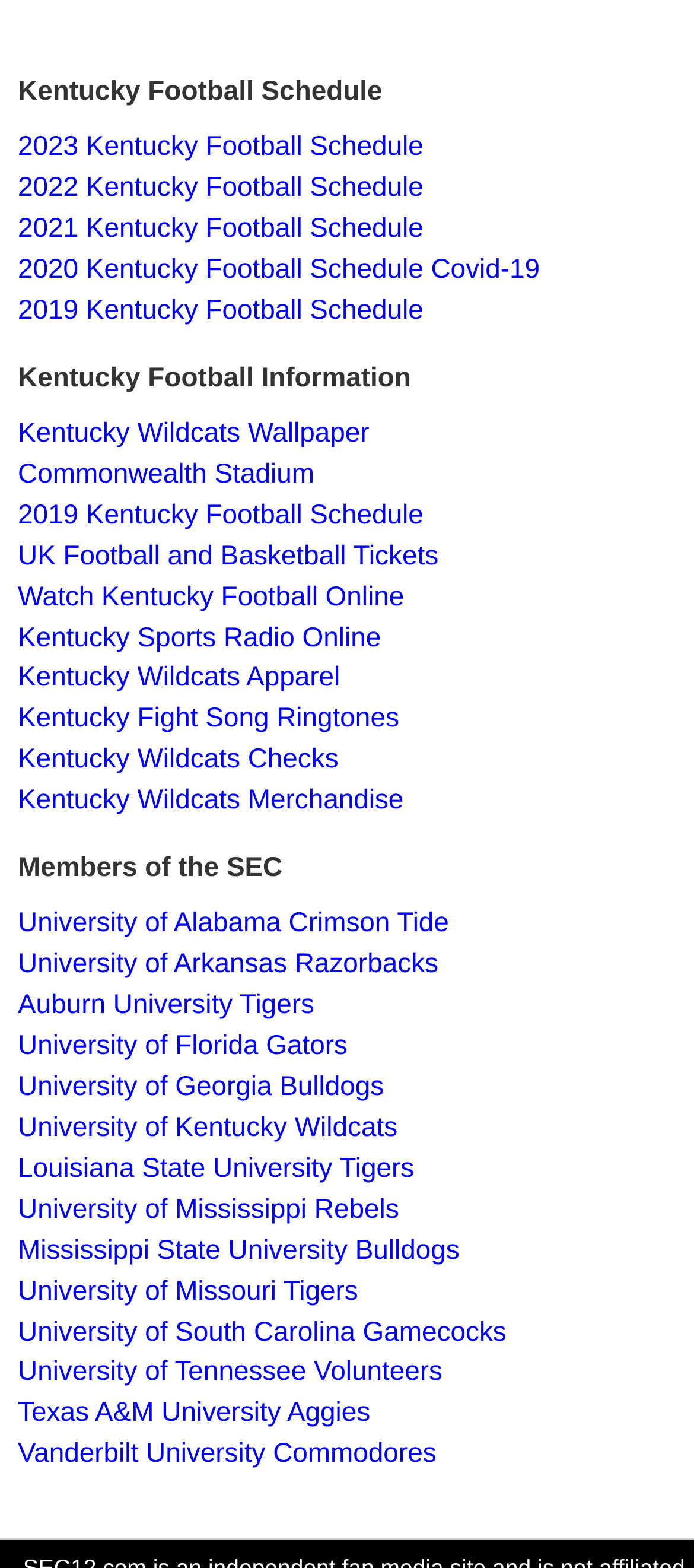Find the bounding box coordinates of the element to click in order to complete the given instruction: "Get Kentucky Wildcats Wallpaper."

[0.026, 0.267, 0.532, 0.286]